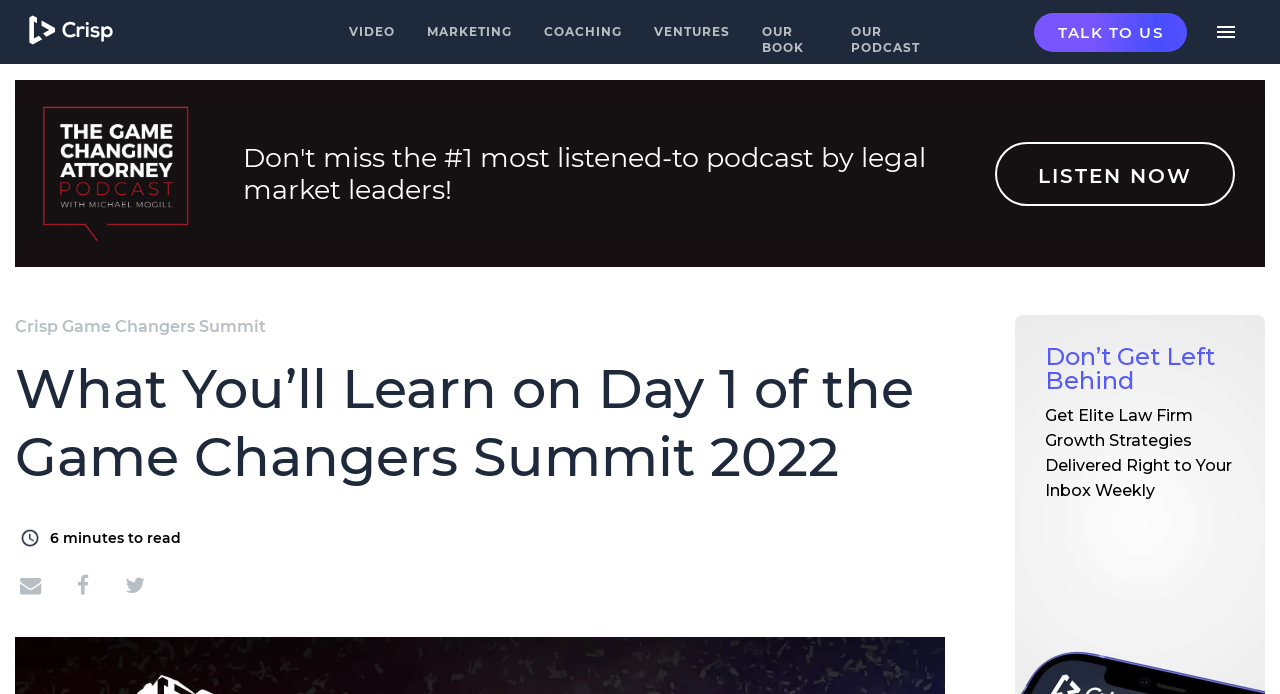Given the following UI element description: "parent_node: TALK TO US", find the bounding box coordinates in the webpage screenshot.

[0.944, 0.0, 0.972, 0.092]